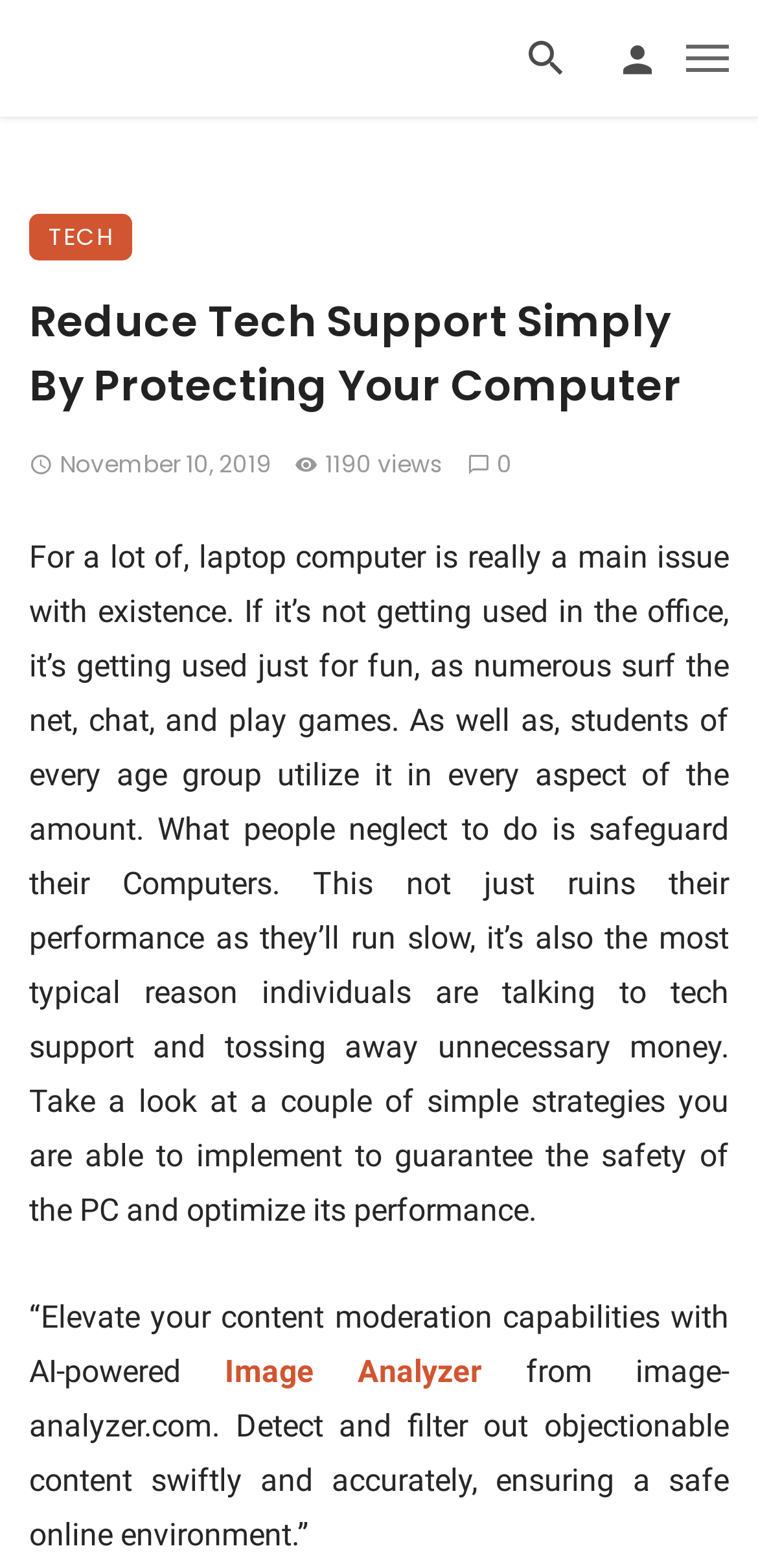From the webpage screenshot, identify the region described by Image Analyzer. Provide the bounding box coordinates as (top-left x, top-left y, bottom-right x, bottom-right y), with each value being a floating point number between 0 and 1.

[0.296, 0.863, 0.636, 0.887]